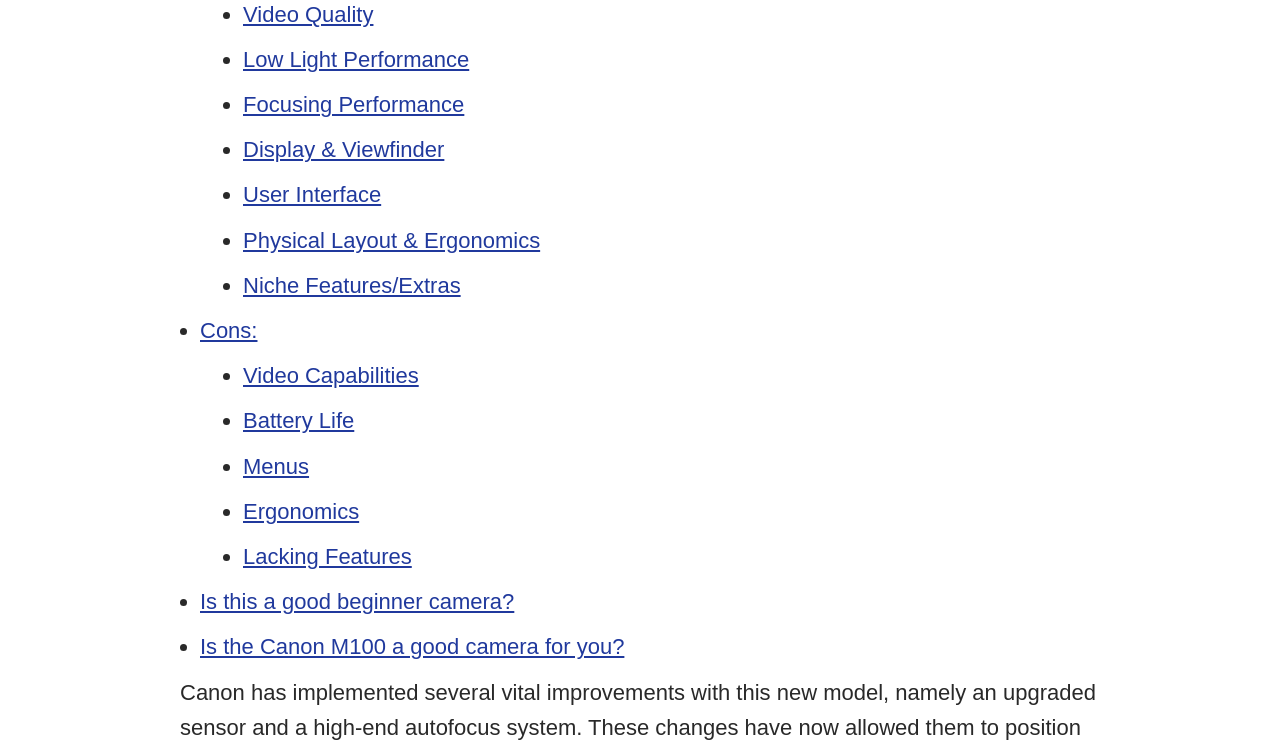From the webpage screenshot, predict the bounding box coordinates (top-left x, top-left y, bottom-right x, bottom-right y) for the UI element described here: 12, rue Erasme, L-1468 LUXEMBOURG

None